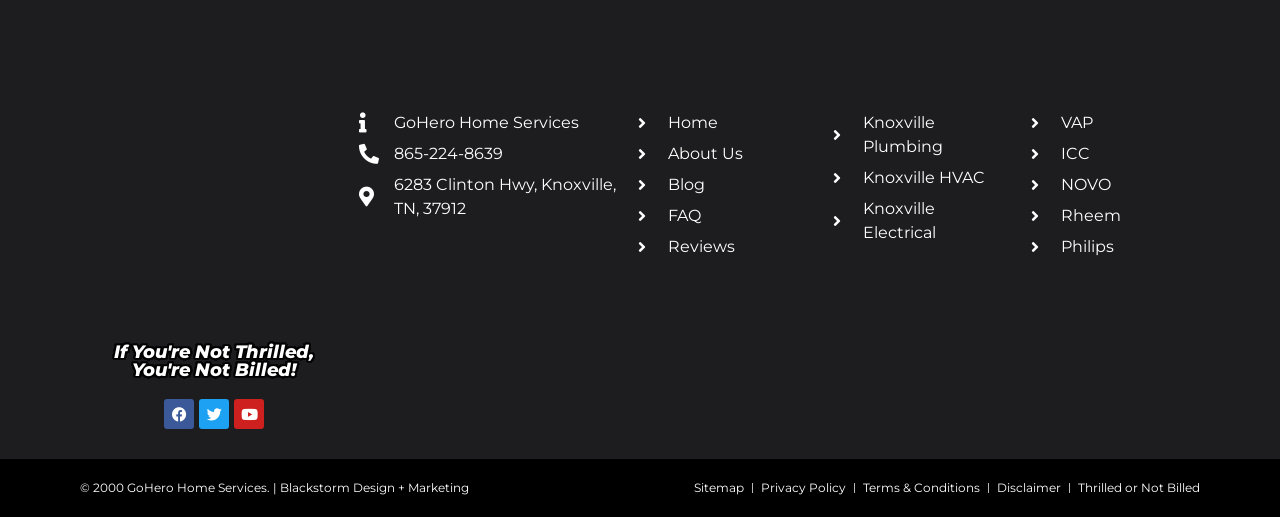Please identify the bounding box coordinates of the clickable area that will allow you to execute the instruction: "Visit GoHero Home Services homepage".

[0.28, 0.215, 0.483, 0.261]